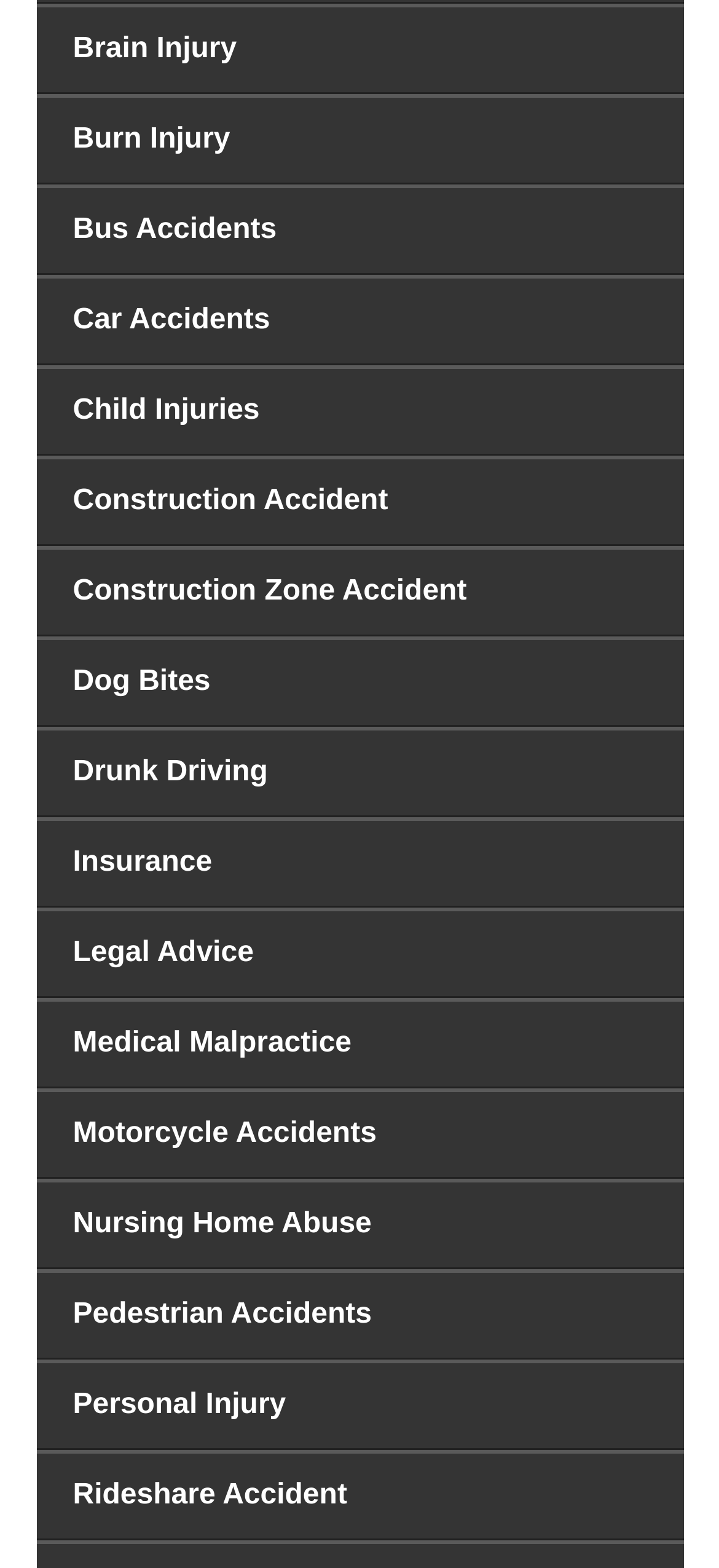Reply to the question below using a single word or brief phrase:
How many types of accidents are listed?

18